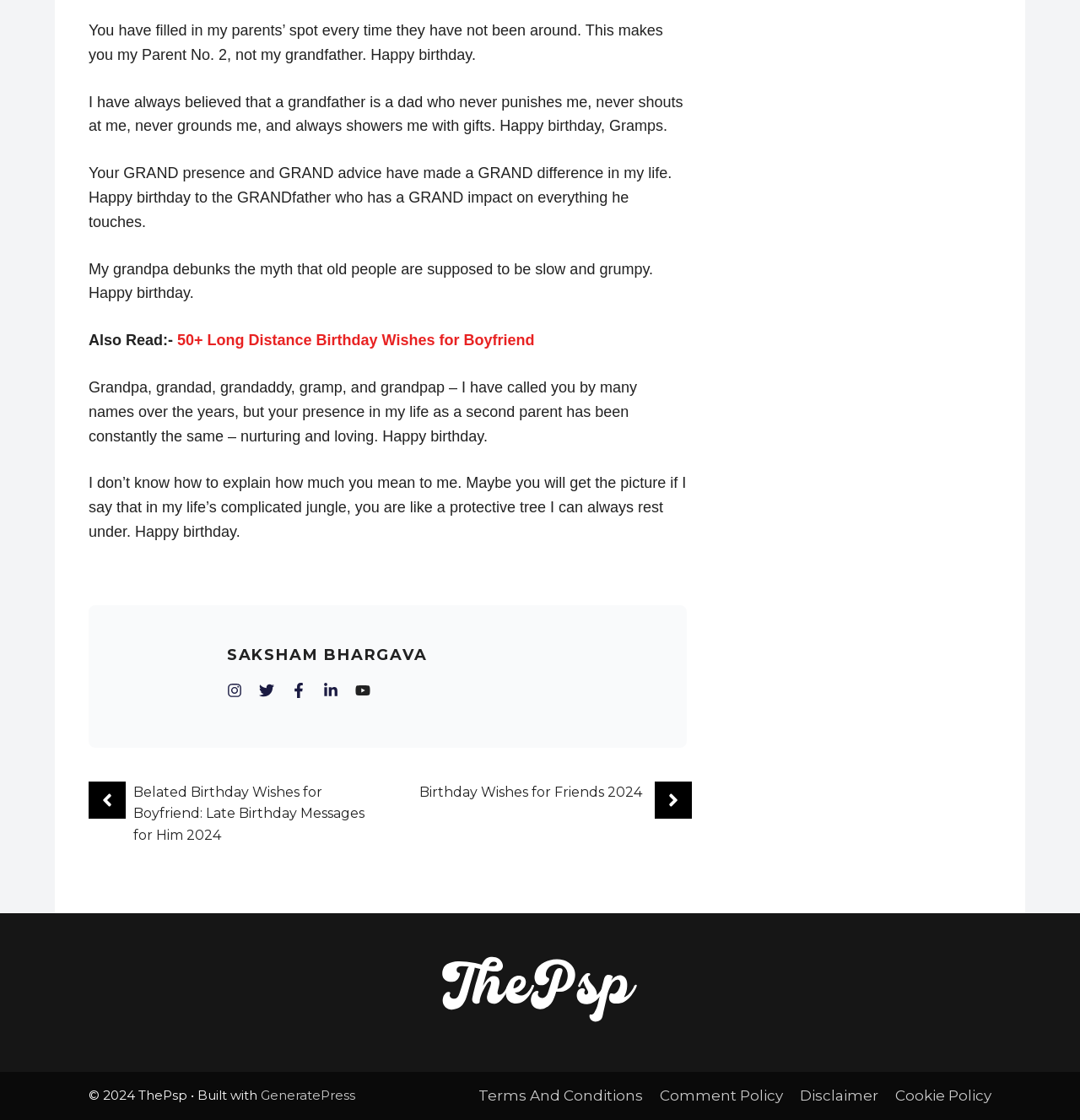Pinpoint the bounding box coordinates of the element to be clicked to execute the instruction: "Visit the GeneratePress website".

[0.241, 0.971, 0.329, 0.985]